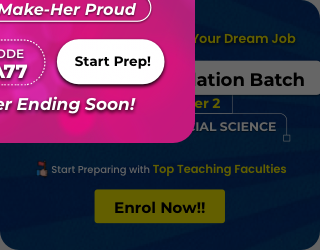What is emphasized in the accompanying text?
Using the details from the image, give an elaborate explanation to answer the question.

The accompanying text emphasizes the access to 'Top Teaching Faculties', suggesting a high-quality educational experience for students enrolling in the preparation course.